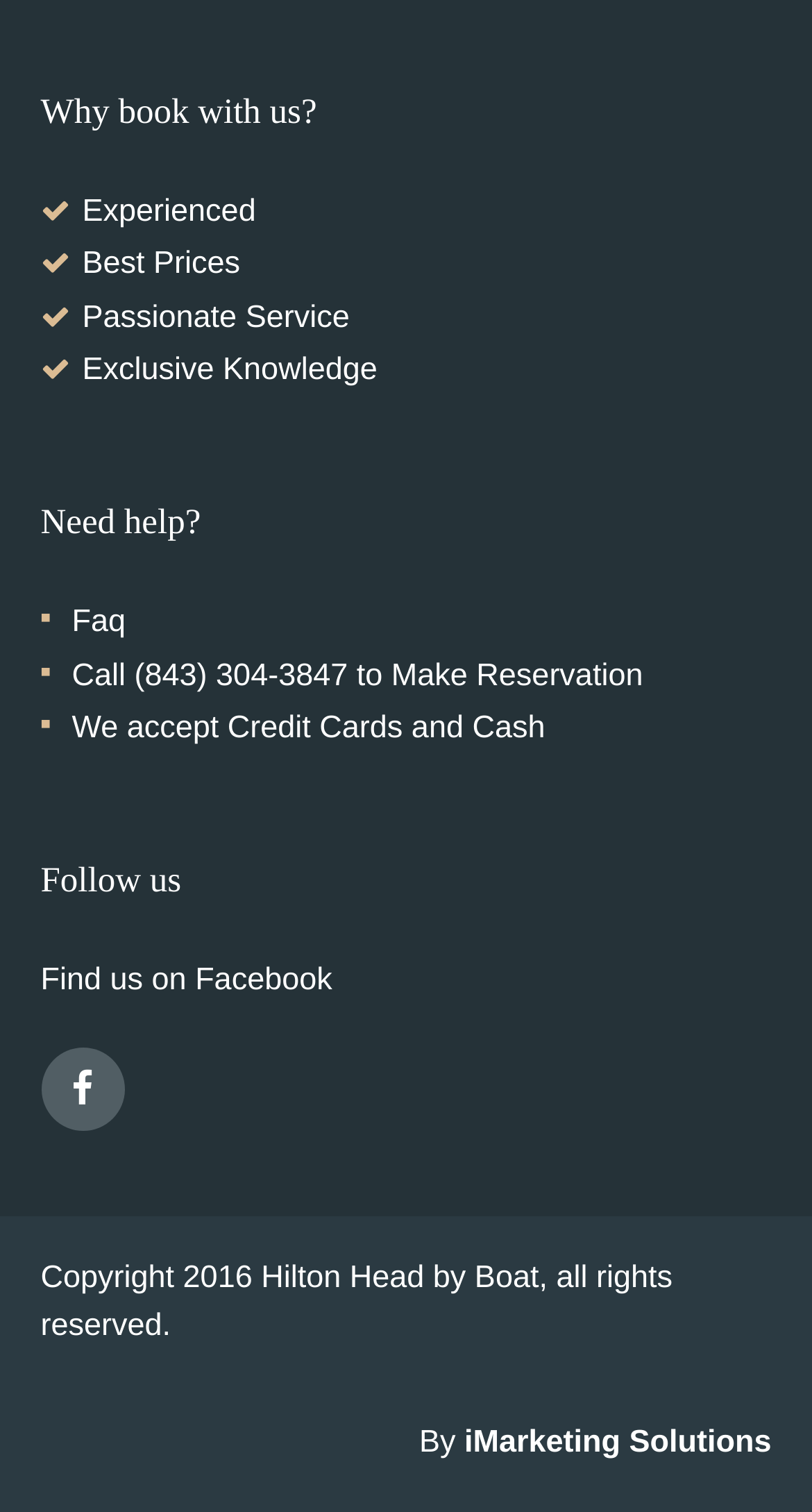Using the elements shown in the image, answer the question comprehensively: What is the company's phone number for making a reservation?

I found the phone number by looking at the link 'Call (843) 304-3847 to Make Reservation' under the 'Need help?' heading.